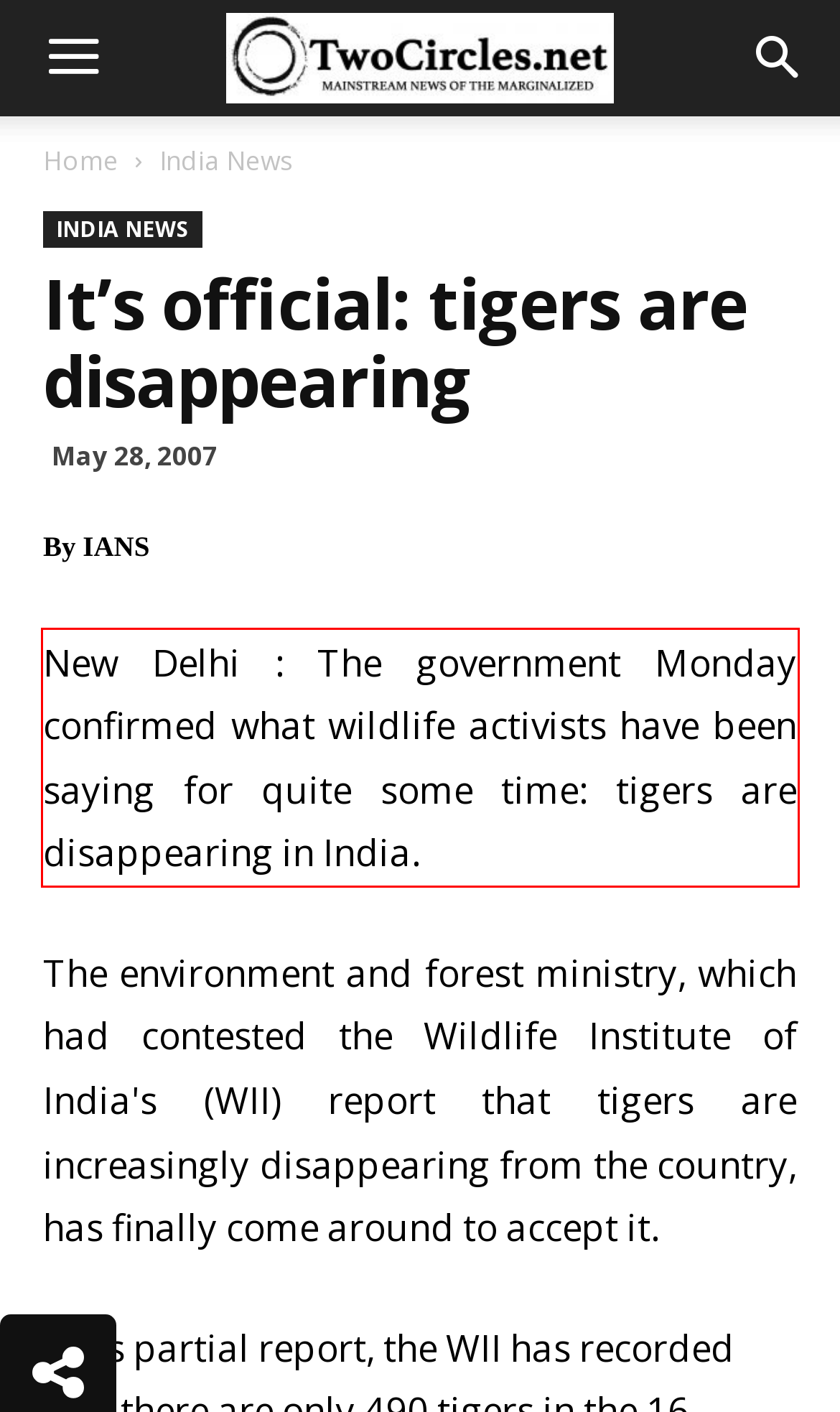Examine the webpage screenshot and use OCR to recognize and output the text within the red bounding box.

New Delhi : The government Monday confirmed what wildlife activists have been saying for quite some time: tigers are disappearing in India.